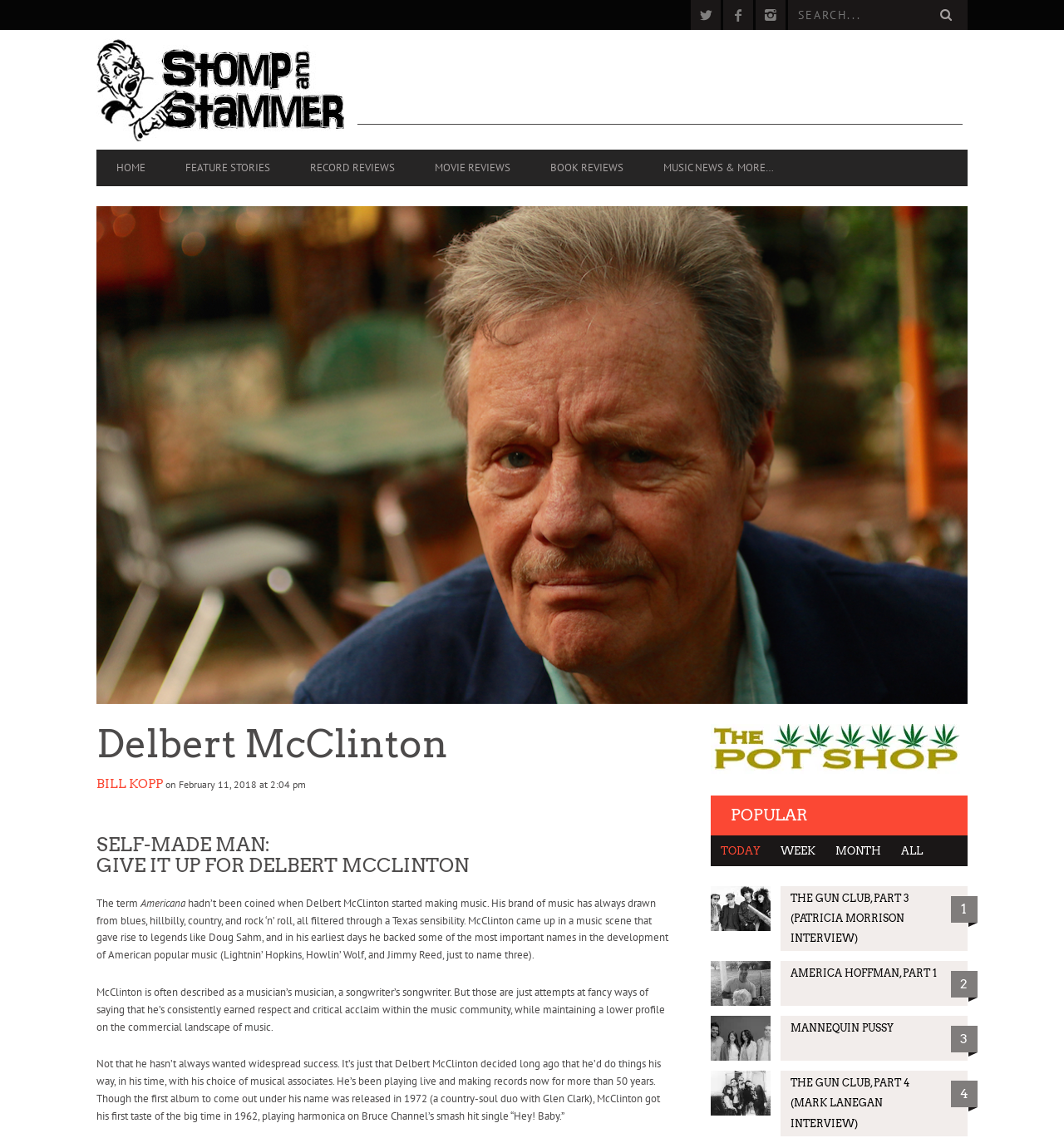How long has Delbert McClinton been making music?
Answer the question in a detailed and comprehensive manner.

I determined the answer by reading the text 'He’s been playing live and making records now for more than 50 years.' which indicates that Delbert McClinton has been making music for more than 50 years.